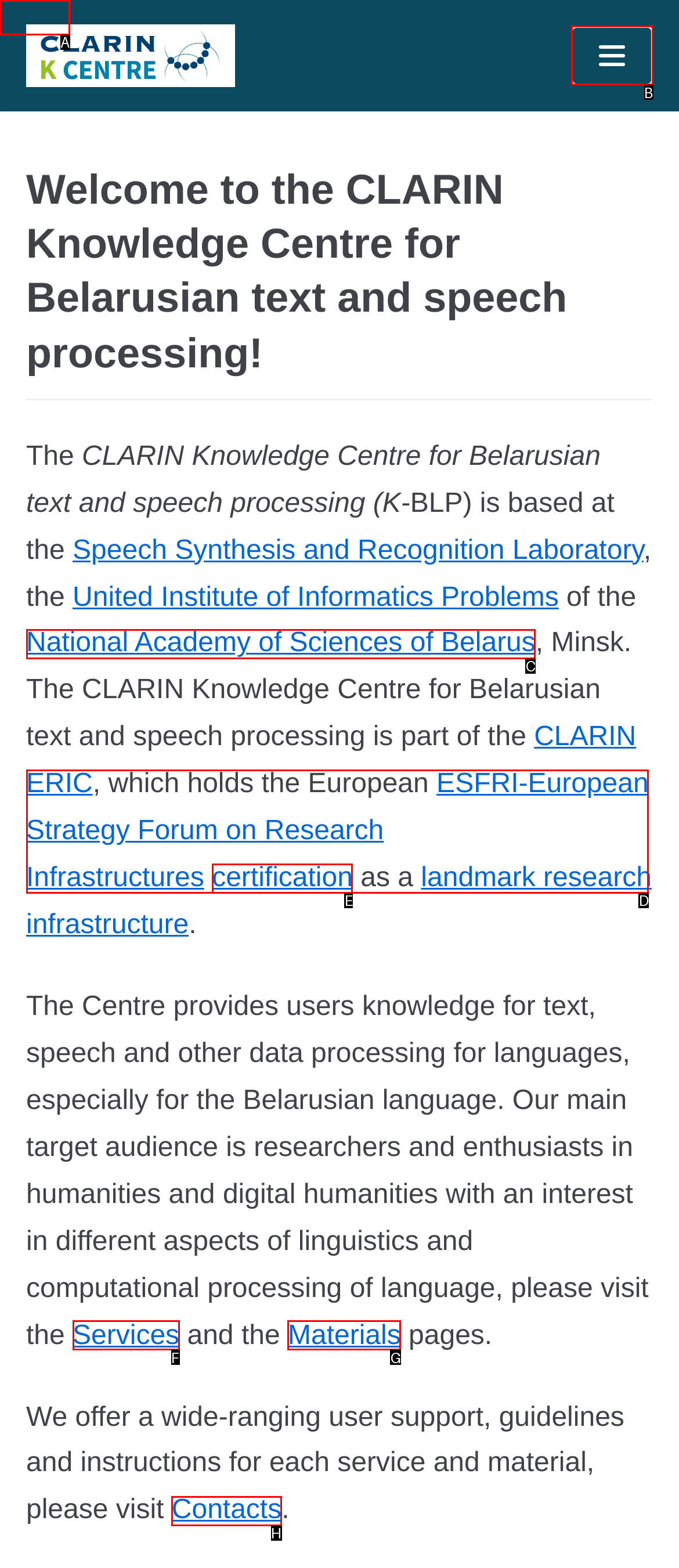Which option aligns with the description: Contacts? Respond by selecting the correct letter.

H